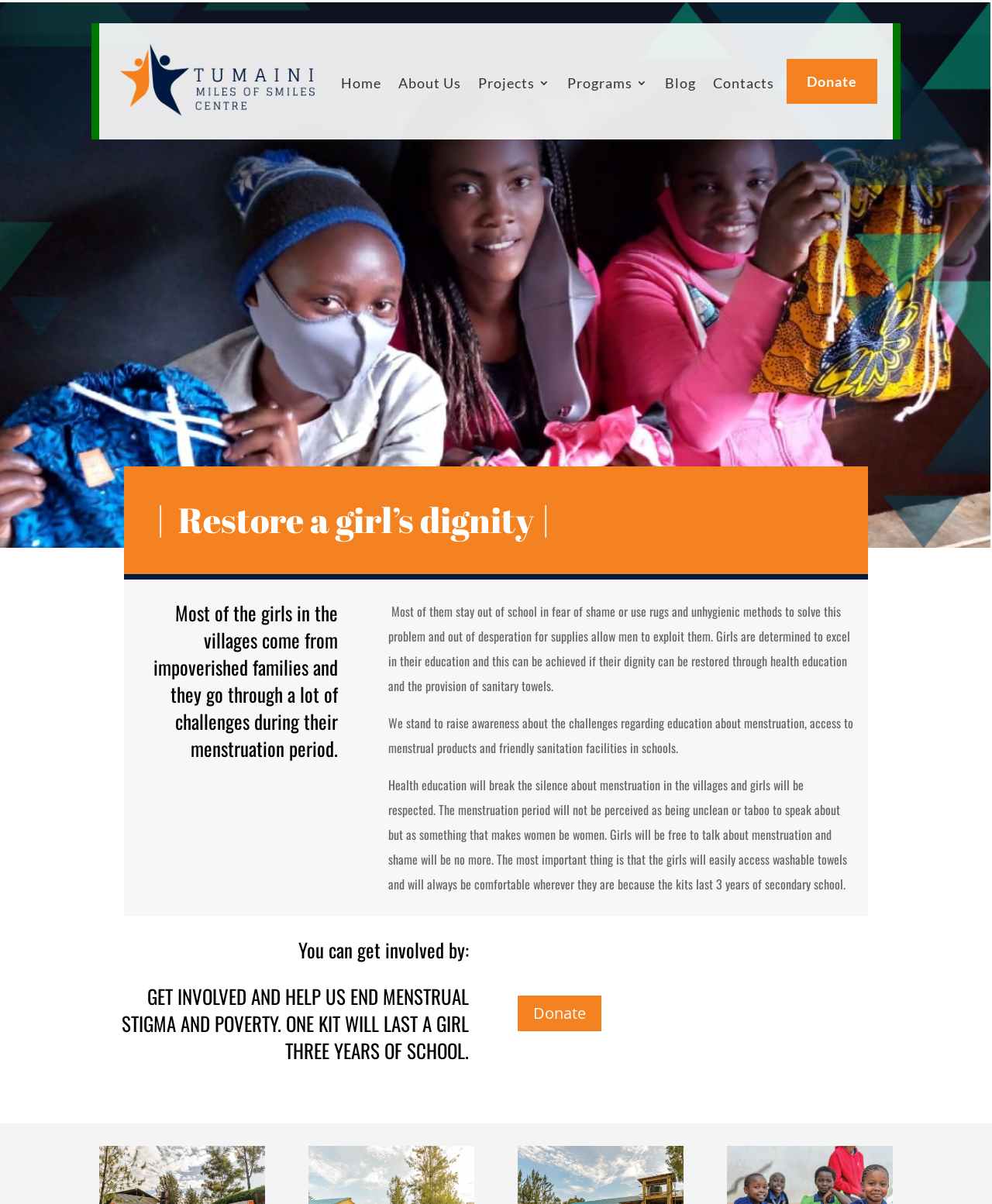What is the main goal of Tumaini Miles of Smiles Centre?
Based on the content of the image, thoroughly explain and answer the question.

Based on the webpage content, it is clear that the main goal of Tumaini Miles of Smiles Centre is to restore a girl's dignity, which is mentioned in the title and also in the description of the organization's mission.